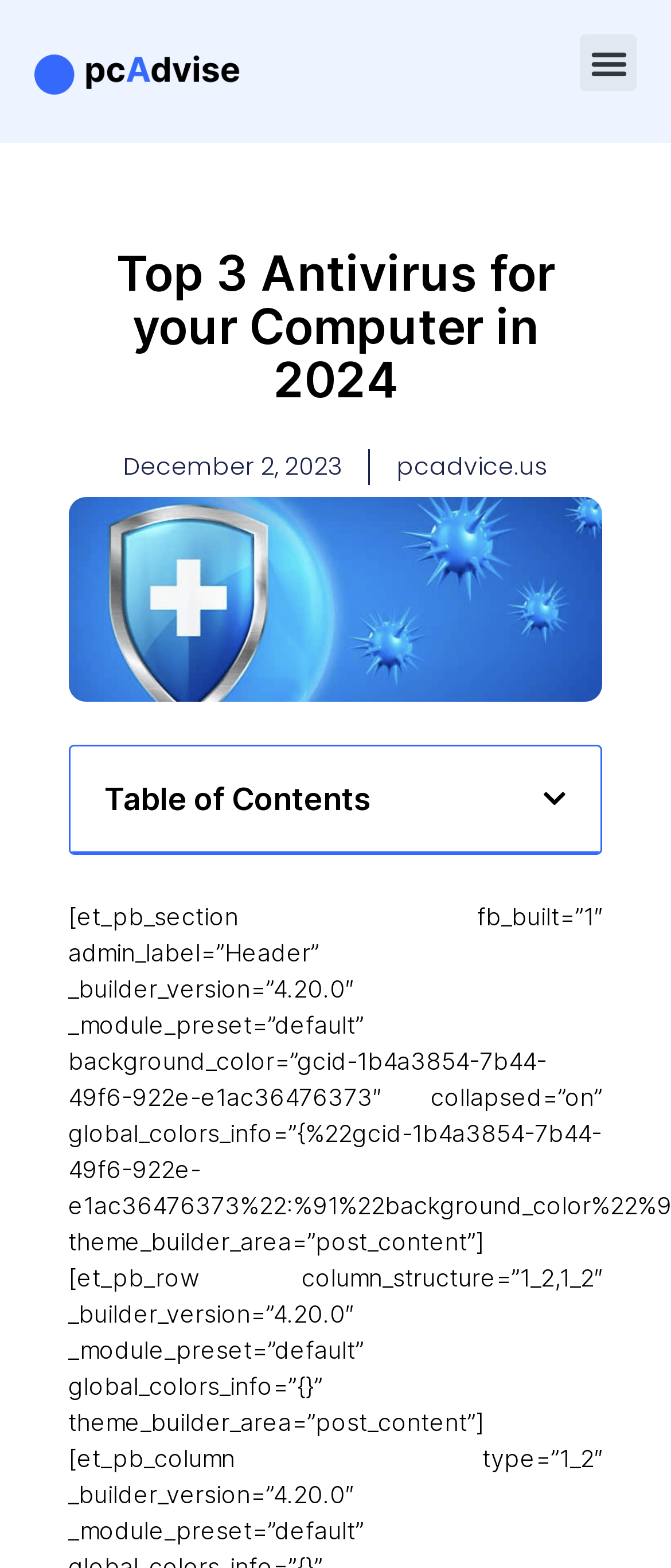What is the website's domain?
Please answer the question with a single word or phrase, referencing the image.

pcadvice.us